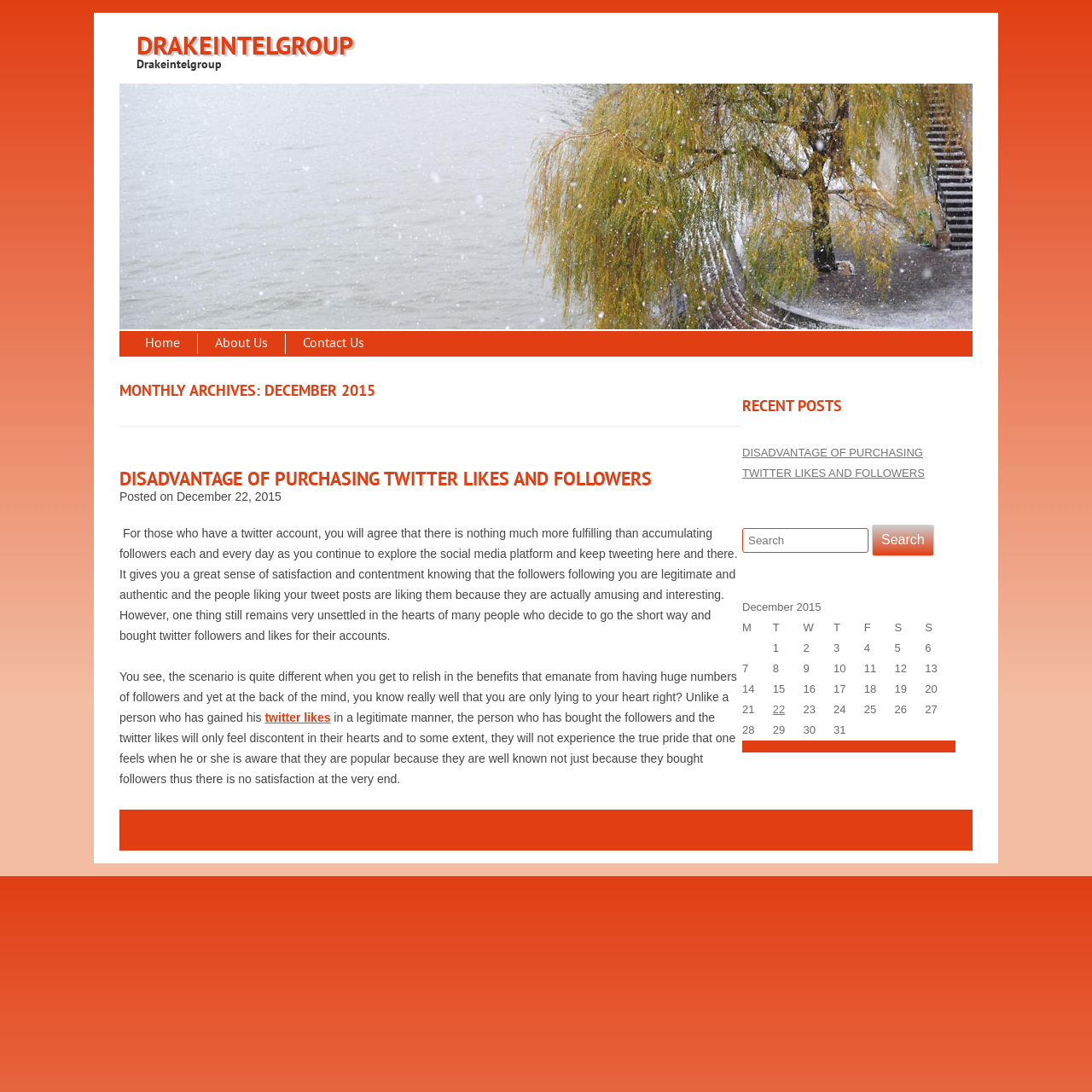Please determine the bounding box coordinates for the element with the description: "Home".

[0.117, 0.305, 0.18, 0.324]